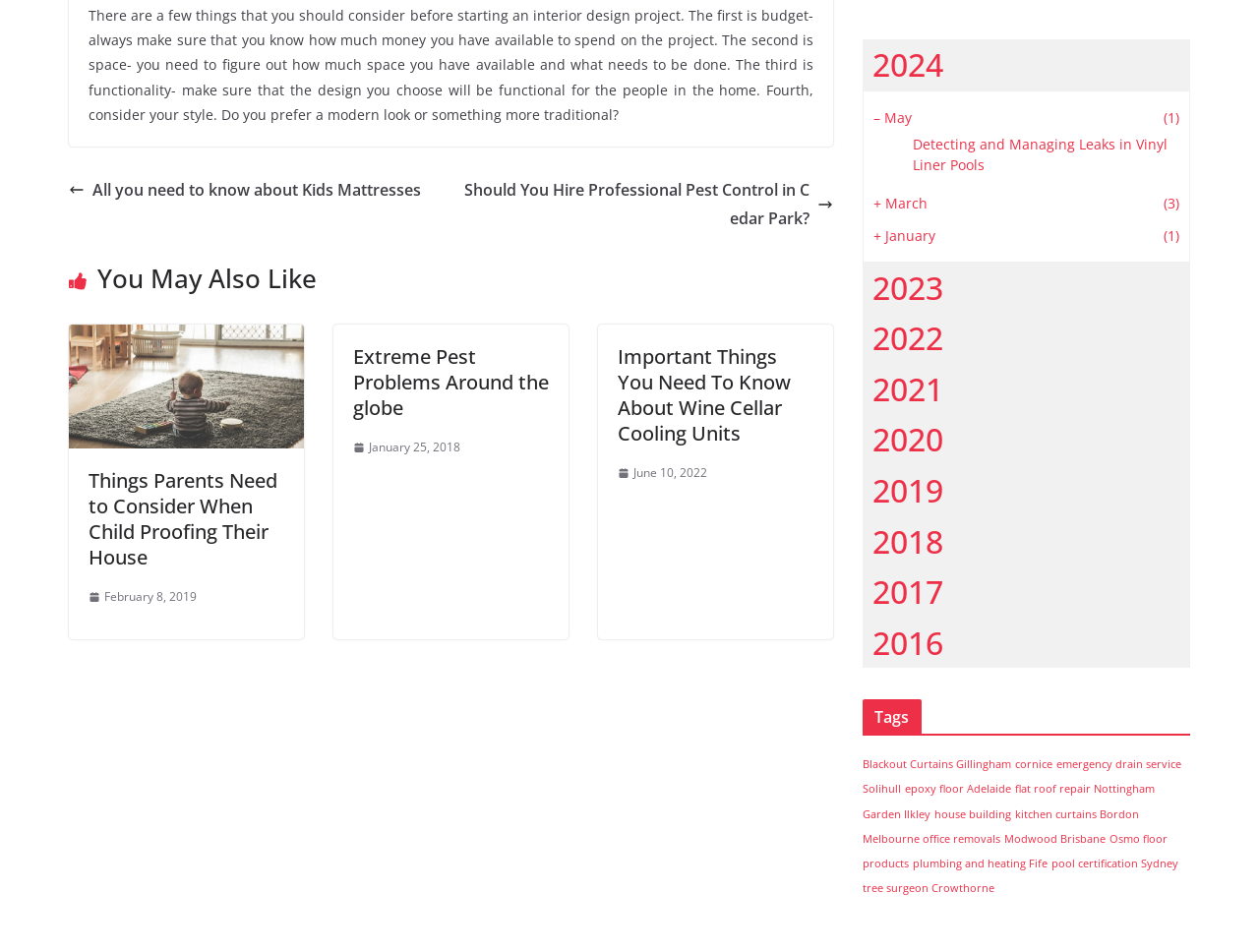Please find the bounding box coordinates of the element that must be clicked to perform the given instruction: "Select '2024'". The coordinates should be four float numbers from 0 to 1, i.e., [left, top, right, bottom].

[0.685, 0.041, 0.945, 0.095]